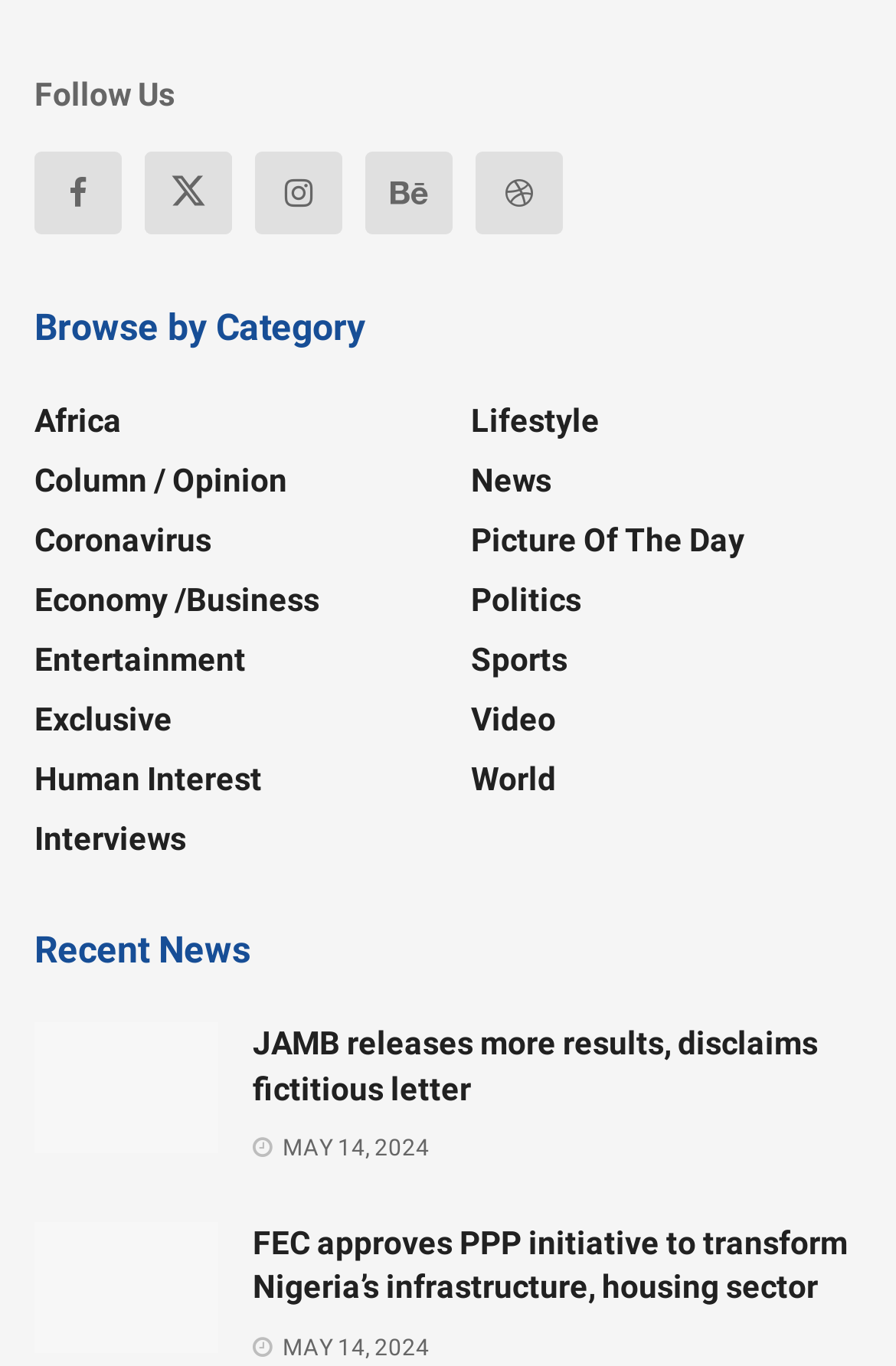What is the topic of the third news article? Based on the screenshot, please respond with a single word or phrase.

Infrastructure and housing sector